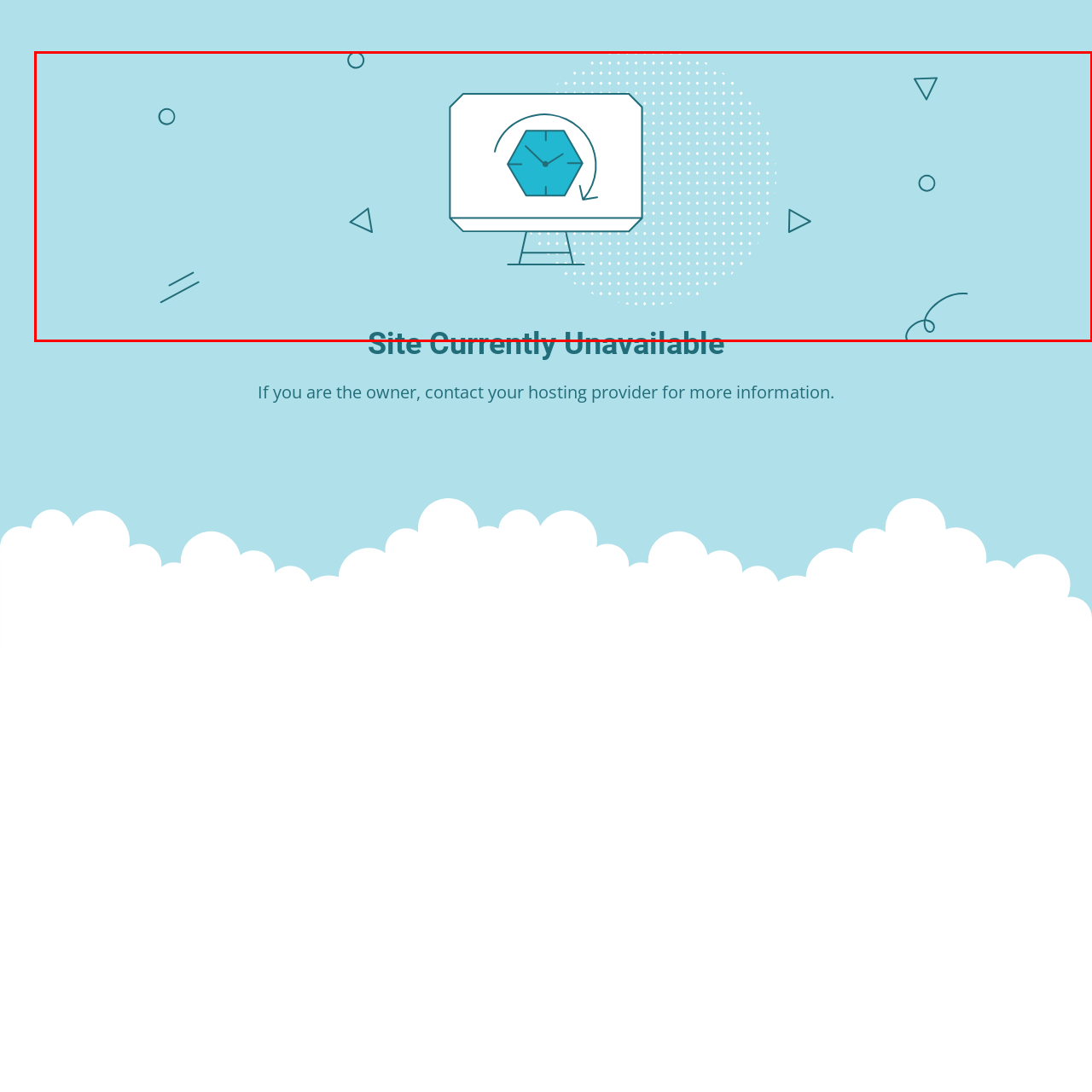Focus your attention on the image enclosed by the red boundary and provide a thorough answer to the question that follows, based on the image details: What is the purpose of the graphics and text in the image?

The combination of graphics, specifically the clock with a rotating arrow, and text, 'Site Currently Unavailable', in the image serves to clearly communicate to visitors that the website is currently unavailable and may require them to return later or contact the website's owner for further information.